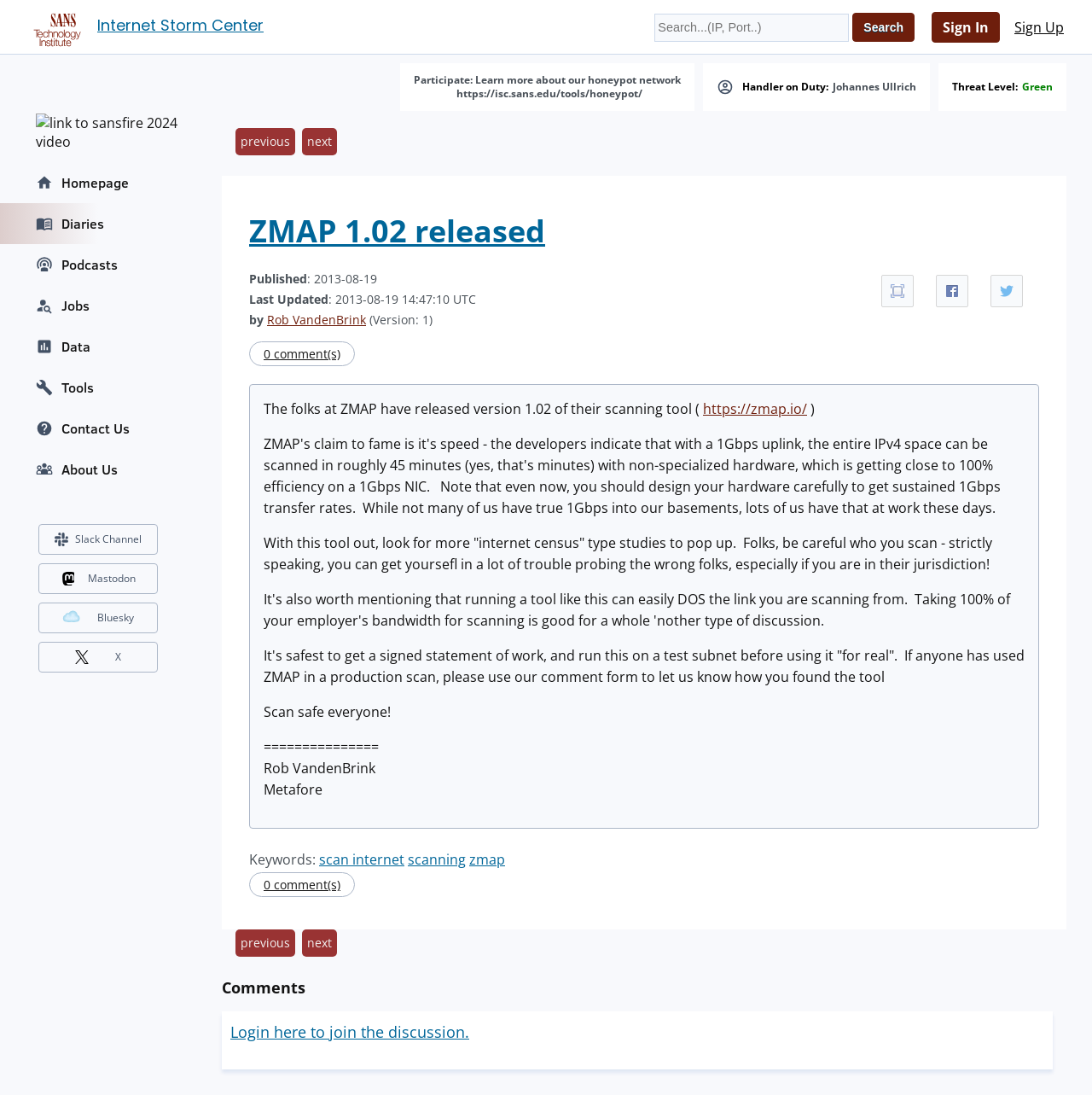Please identify the bounding box coordinates for the region that you need to click to follow this instruction: "Search for something".

[0.599, 0.012, 0.778, 0.038]